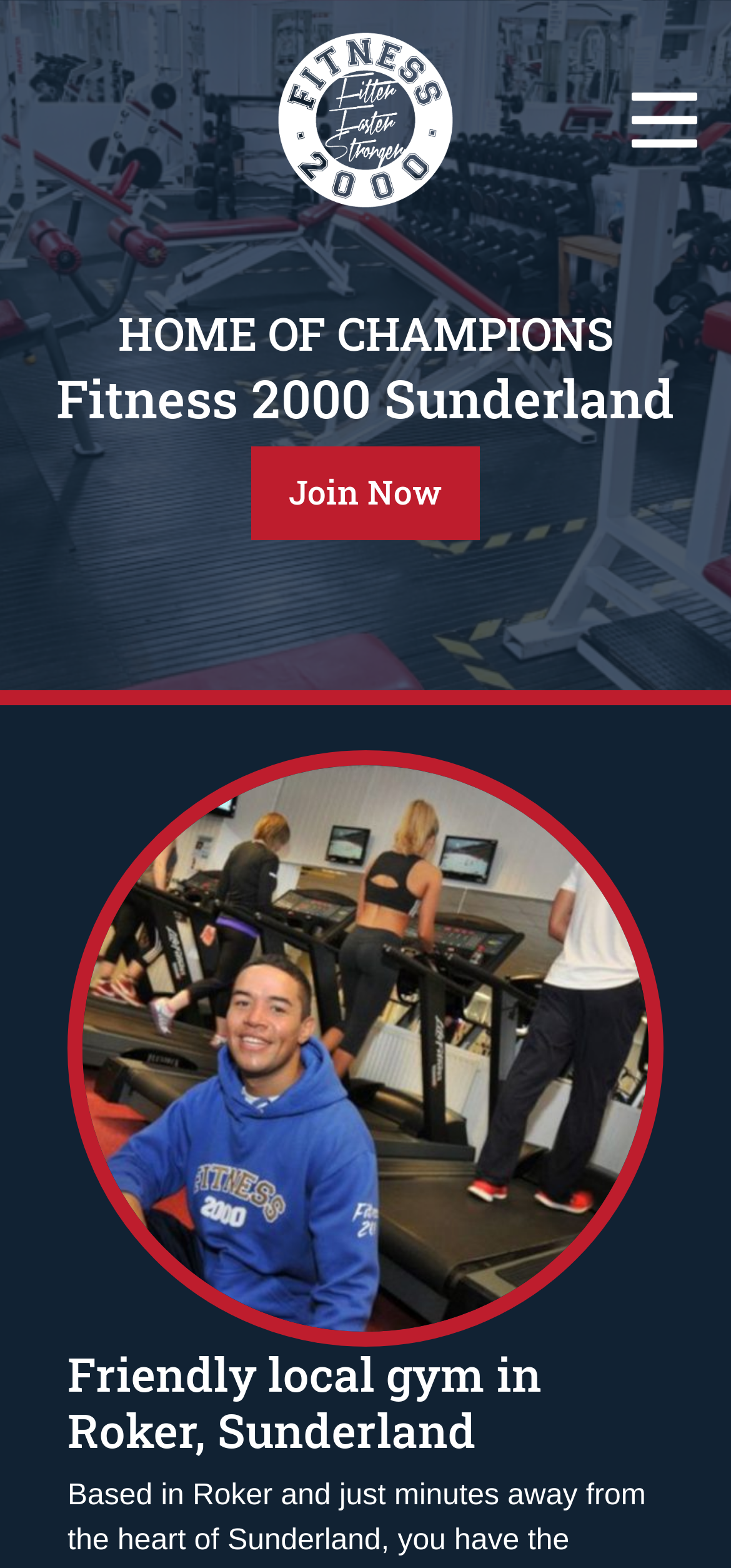Provide a brief response to the question below using one word or phrase:
What is the theme of the image below the 'HOME OF CHAMPIONS' text?

Fitness or sports